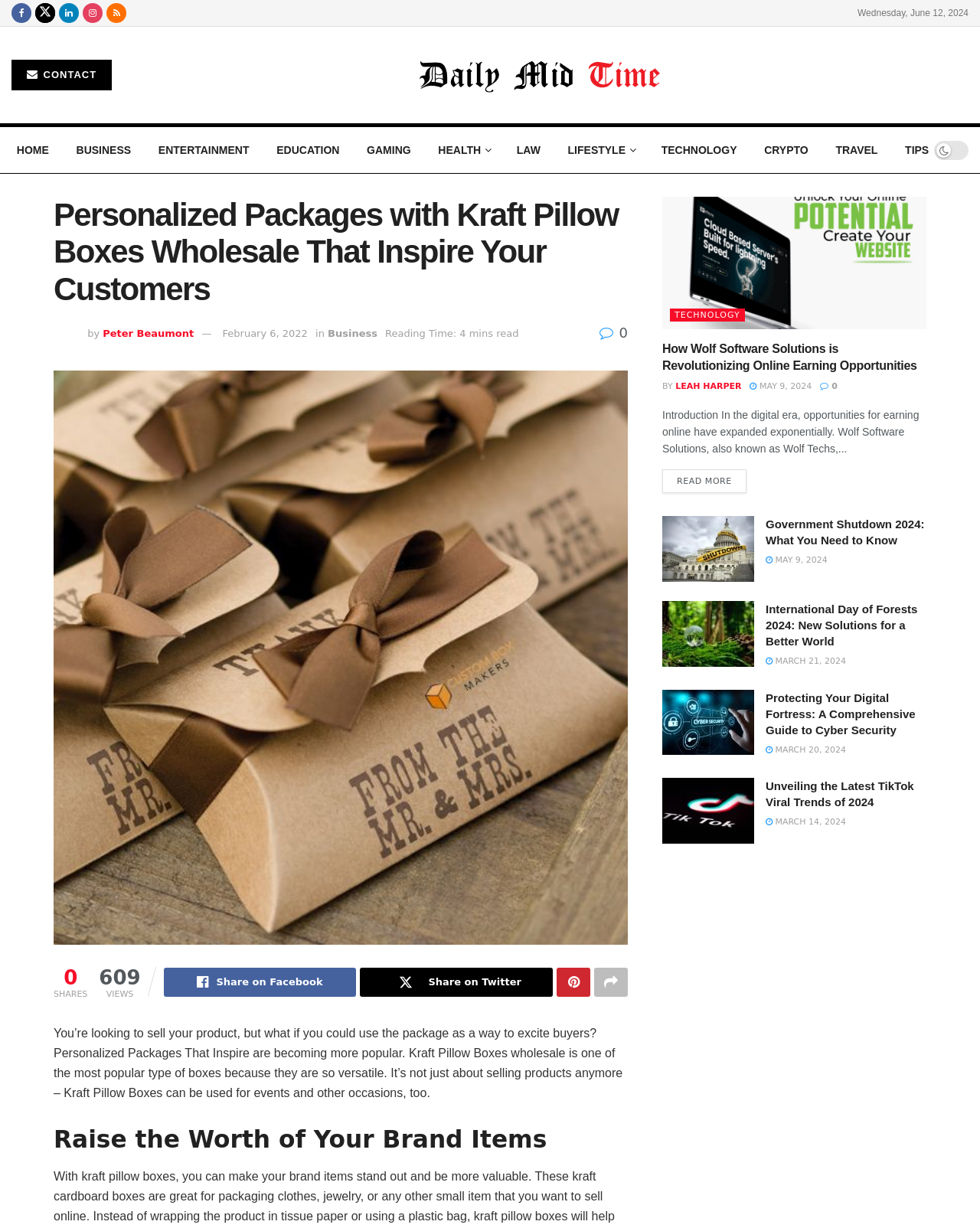Respond to the question below with a single word or phrase:
What is the author of the article 'Personalized Packages with Kraft Pillow Boxes Wholesale That Inspire Your Customers'?

Peter Beaumont